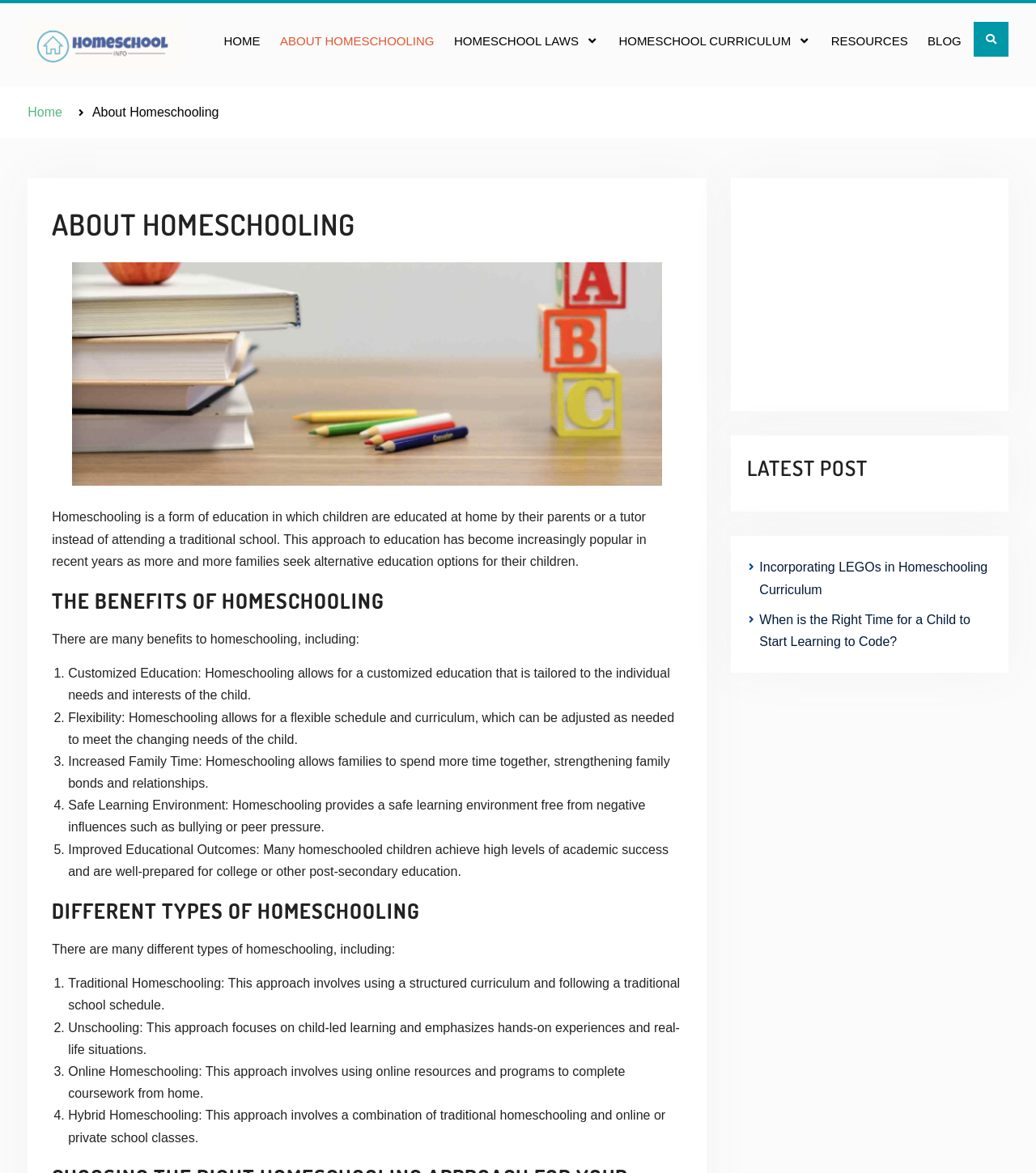Find the bounding box coordinates for the area you need to click to carry out the instruction: "Click on the 'HOME' link". The coordinates should be four float numbers between 0 and 1, indicated as [left, top, right, bottom].

[0.208, 0.017, 0.259, 0.053]